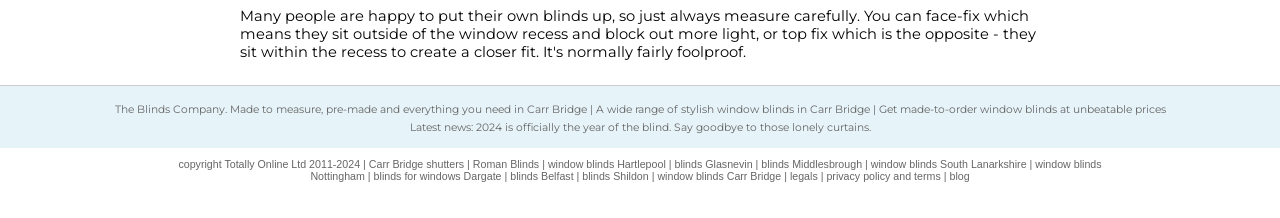How many links are there in the footer section?
Provide a detailed answer to the question using information from the image.

The footer section is located at the bottom of the webpage, and it contains several link elements. By counting the link elements, we can see that there are 13 links in total, including 'Totally Online Ltd', 'Carr Bridge shutters', 'Roman Blinds', and so on.